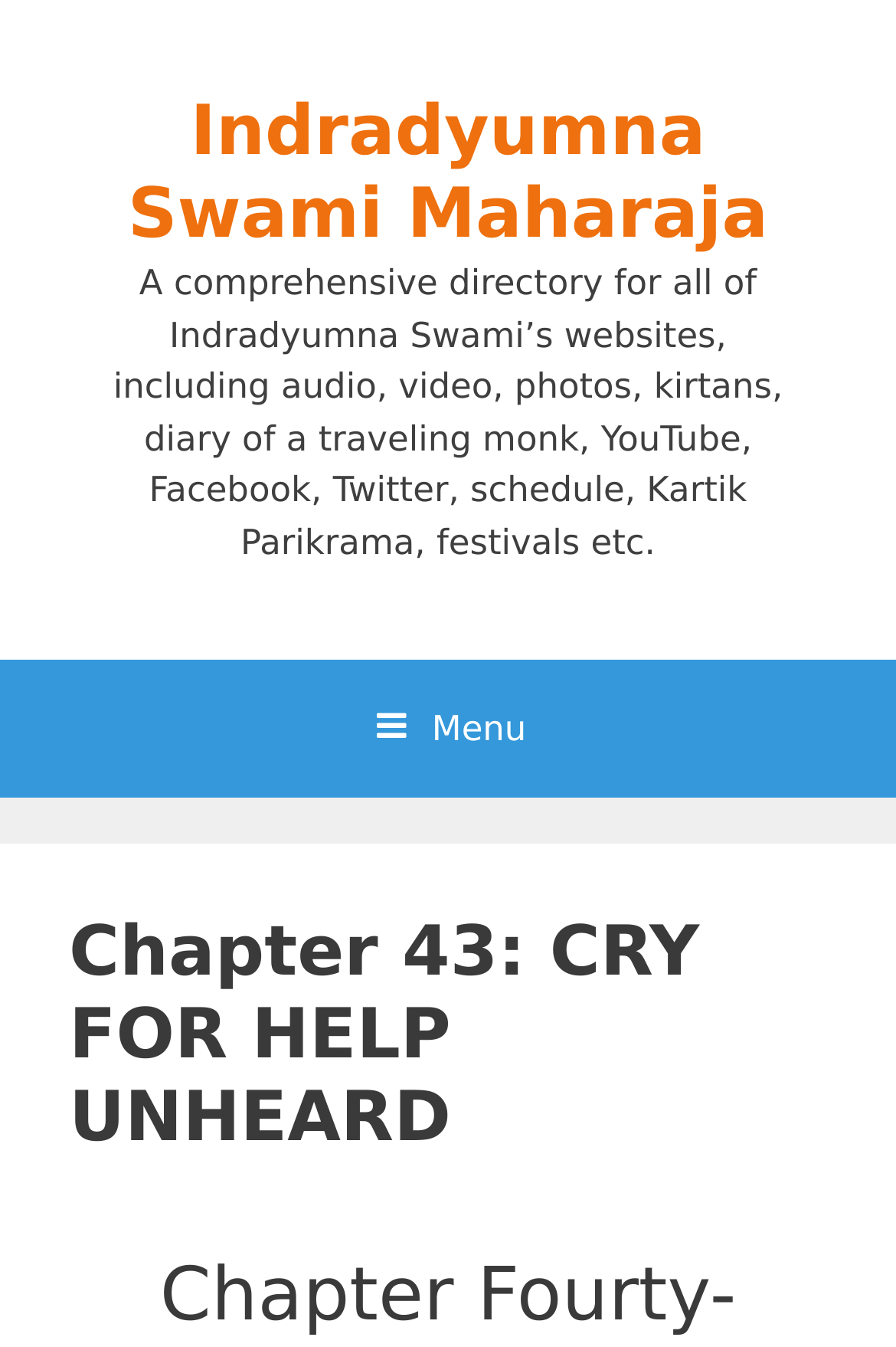Locate and extract the headline of this webpage.

Chapter 43: CRY FOR HELP UNHEARD